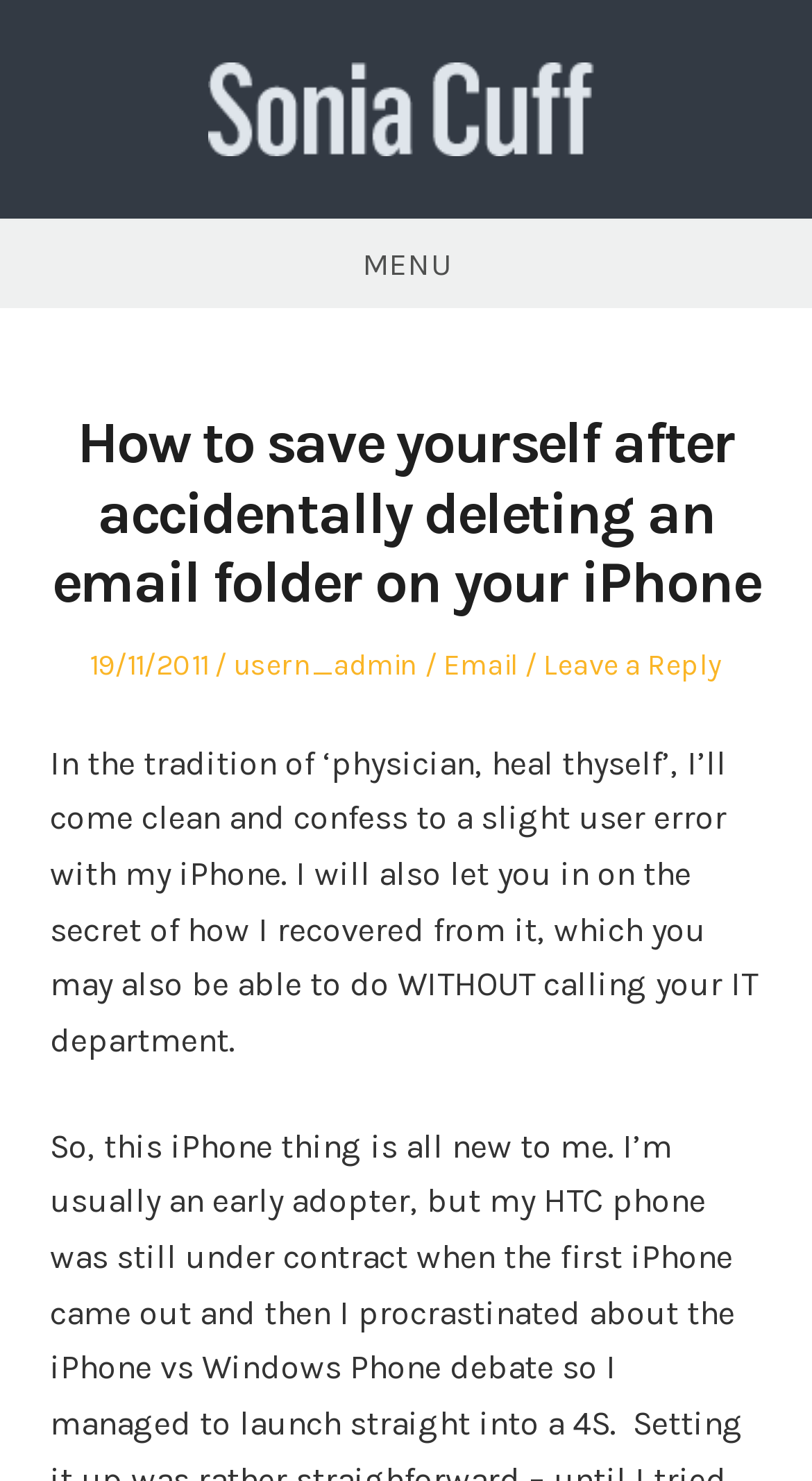What is the category of the article?
Make sure to answer the question with a detailed and comprehensive explanation.

I found the category by looking at the 'Posted in' section, which is located below the main heading and above the article content. The link 'Email' is the category of the article.